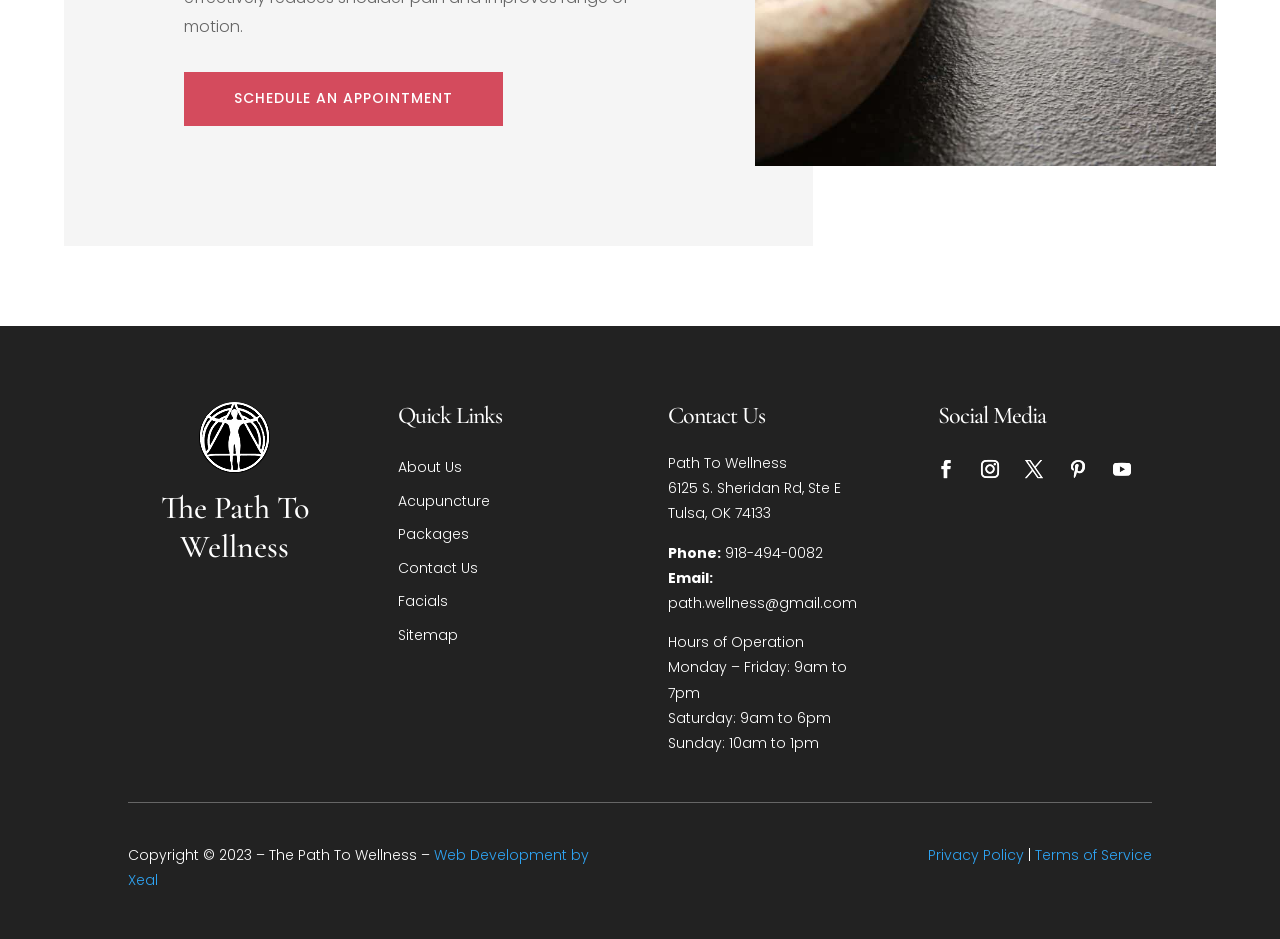Locate the bounding box coordinates of the UI element described by: "Schedule An Appointment". The bounding box coordinates should consist of four float numbers between 0 and 1, i.e., [left, top, right, bottom].

[0.144, 0.076, 0.393, 0.134]